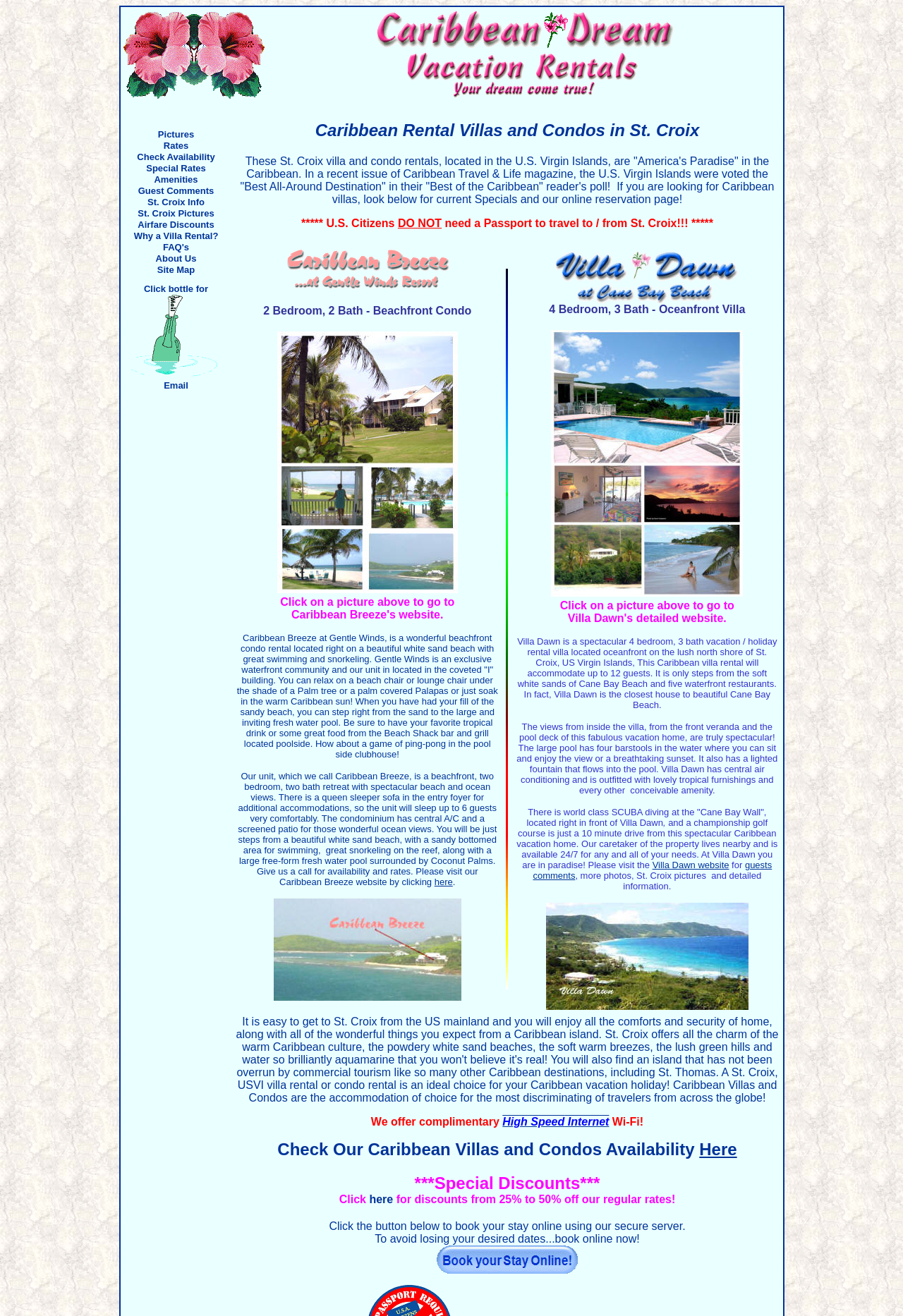Locate the bounding box coordinates of the UI element described by: "Guest Comments". Provide the coordinates as four float numbers between 0 and 1, formatted as [left, top, right, bottom].

[0.153, 0.141, 0.237, 0.149]